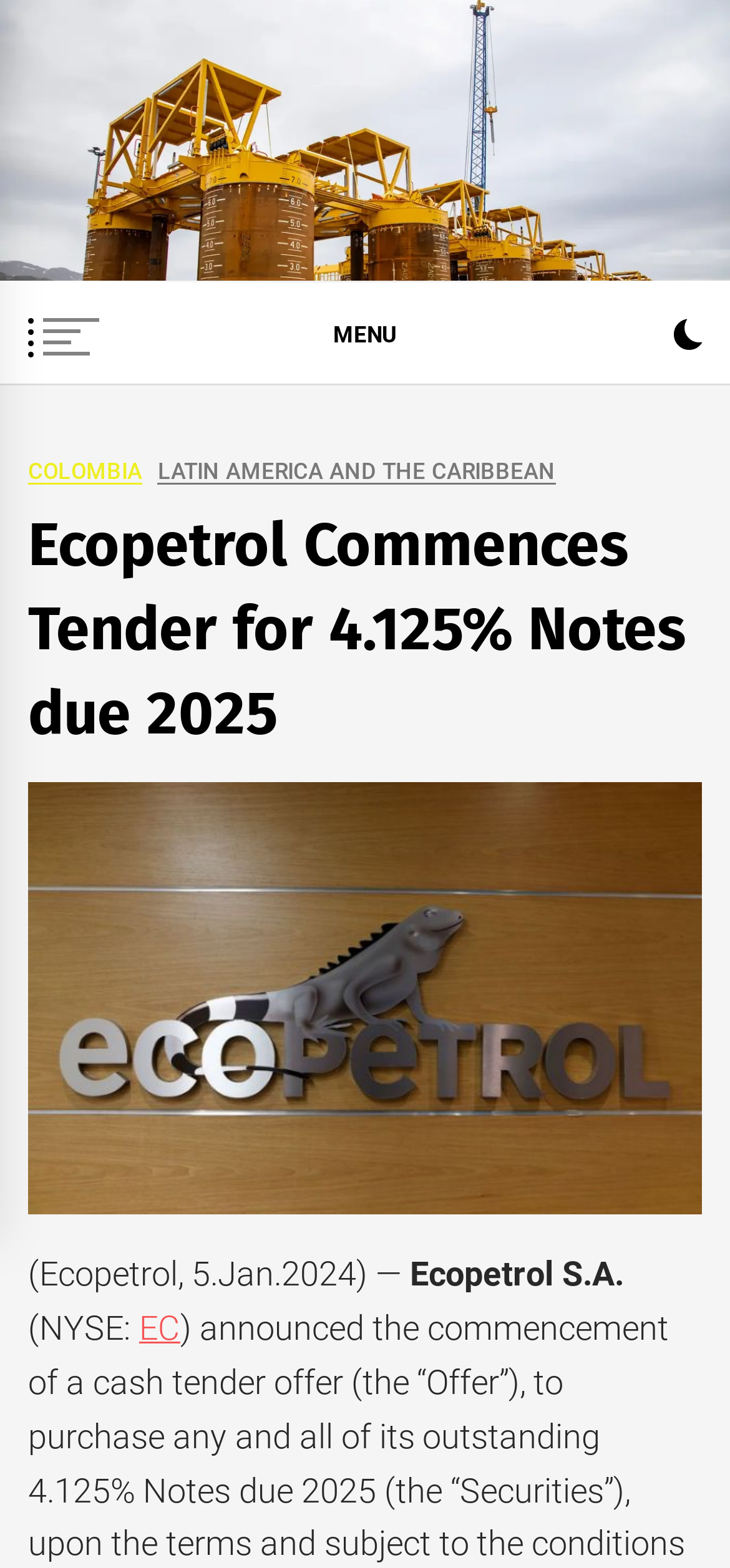How many news articles are displayed on the webpage?
Craft a detailed and extensive response to the question.

The answer can be found by looking at the article section of the webpage, where there is only one article displayed with the title 'Sandstorm Gold Royalties Reports 1Q:24 Results'.